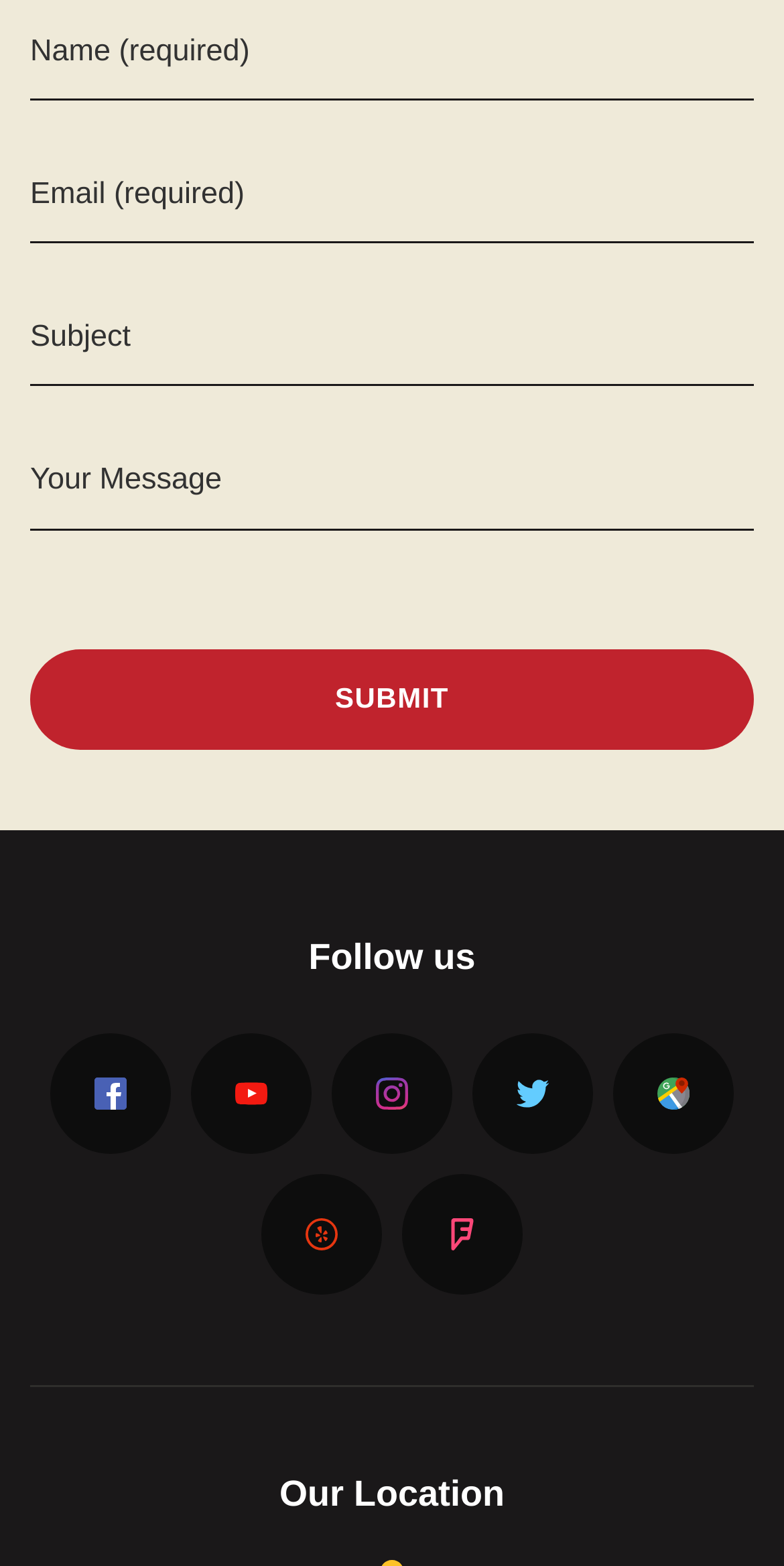How many required fields are there?
Based on the visual content, answer with a single word or a brief phrase.

2